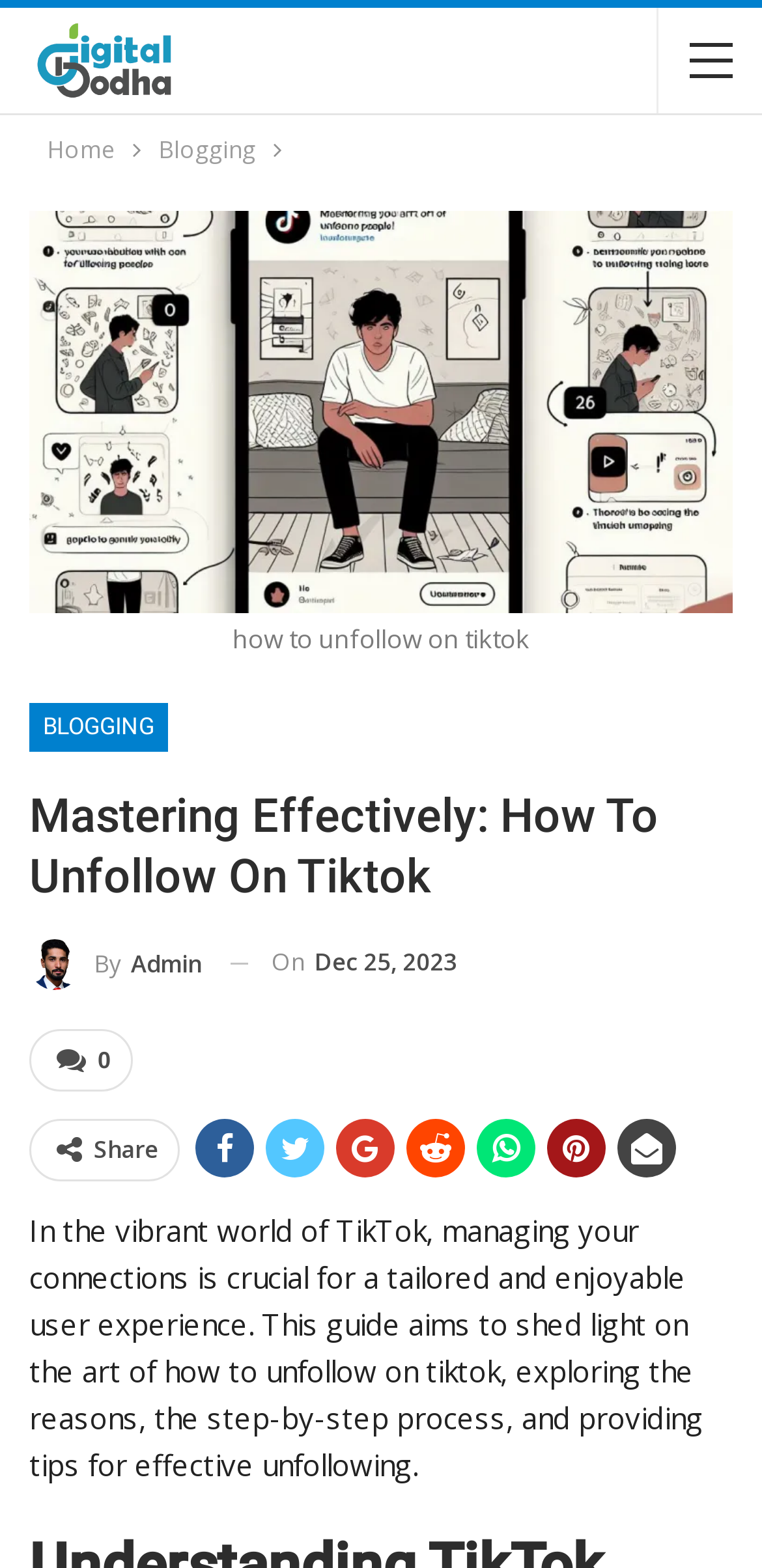What is the website's logo?
Answer with a single word or phrase by referring to the visual content.

Digital Bodha